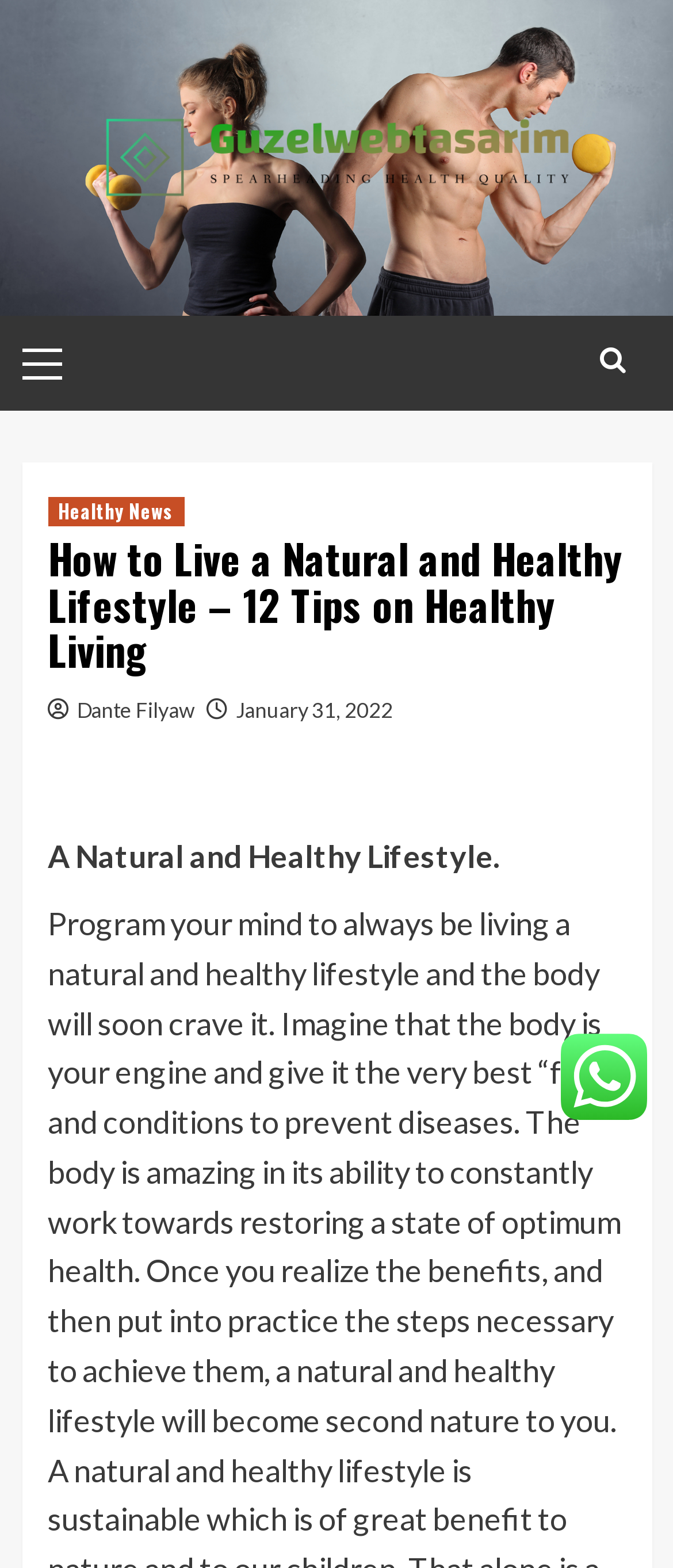Identify the bounding box of the UI element that matches this description: "title="Search"".

[0.878, 0.21, 0.942, 0.249]